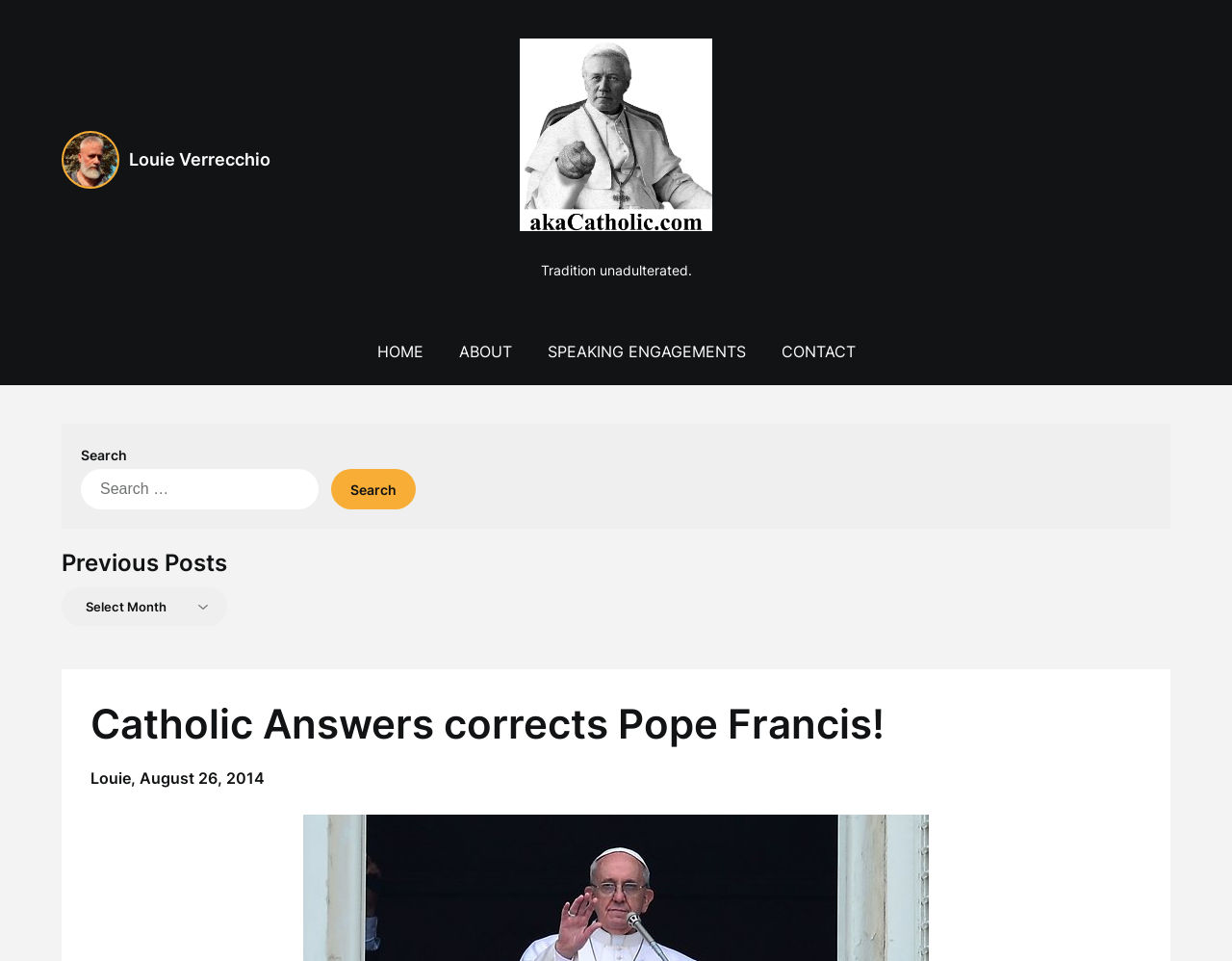Extract the bounding box of the UI element described as: "parent_node: Tradition unadulterated.".

[0.422, 0.04, 0.578, 0.246]